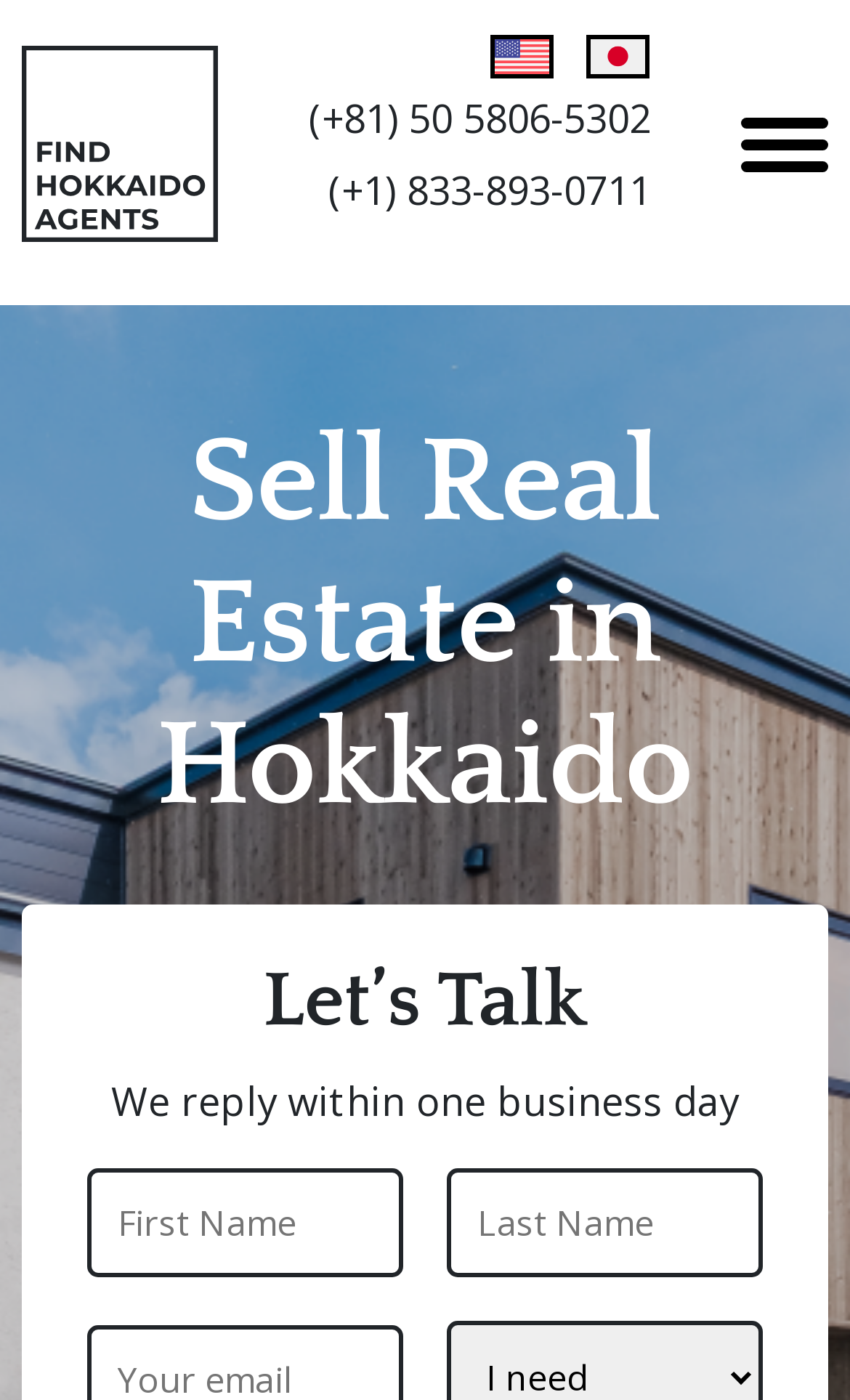Using the provided element description, identify the bounding box coordinates as (top-left x, top-left y, bottom-right x, bottom-right y). Ensure all values are between 0 and 1. Description: name="your-last-name" placeholder="Last Name"

[0.526, 0.834, 0.897, 0.912]